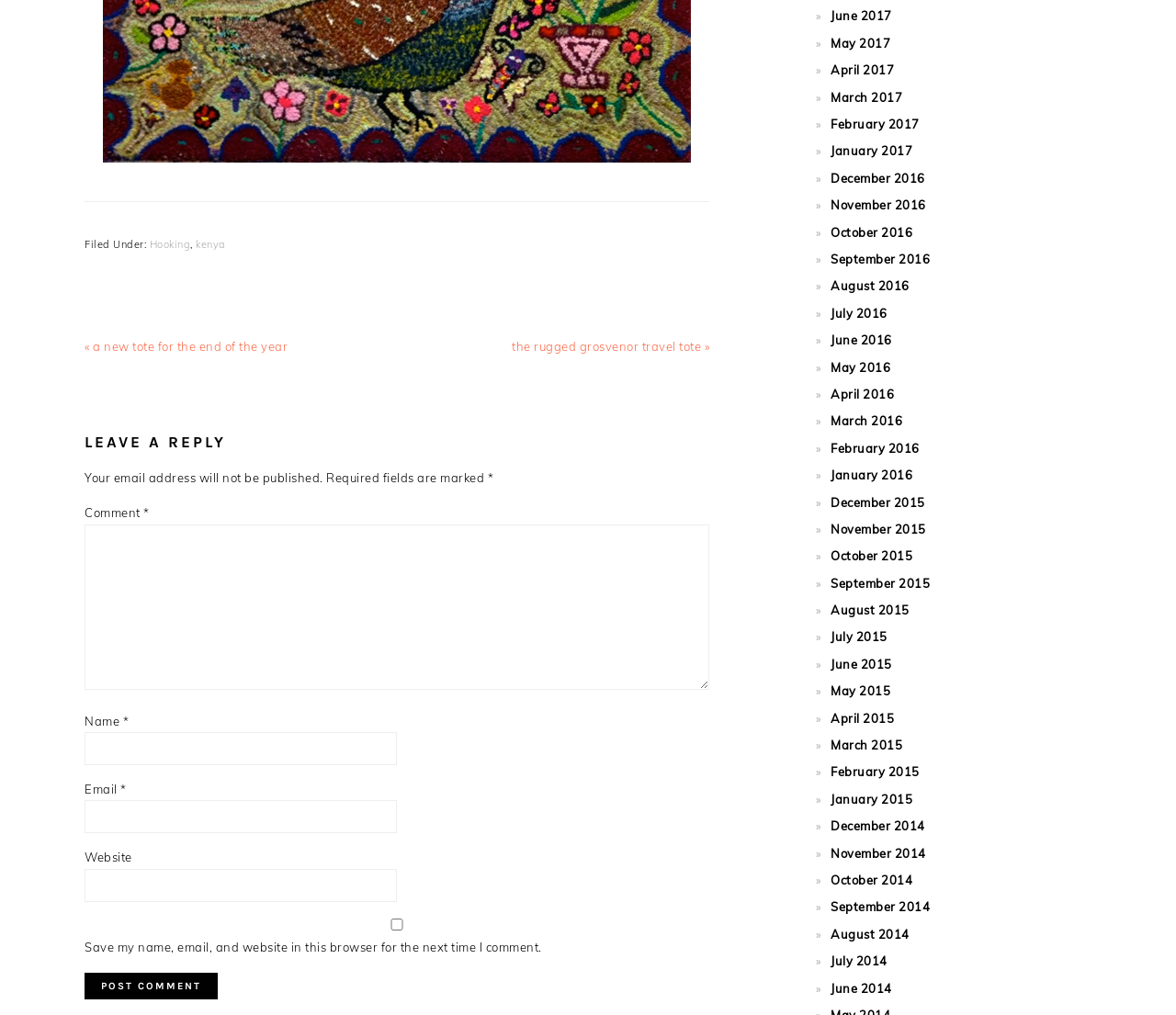What is the category of the post?
Based on the image, answer the question in a detailed manner.

Based on the footer section, I found the category of the post is 'Hooking' and 'kenya', which are linked and separated by a comma.